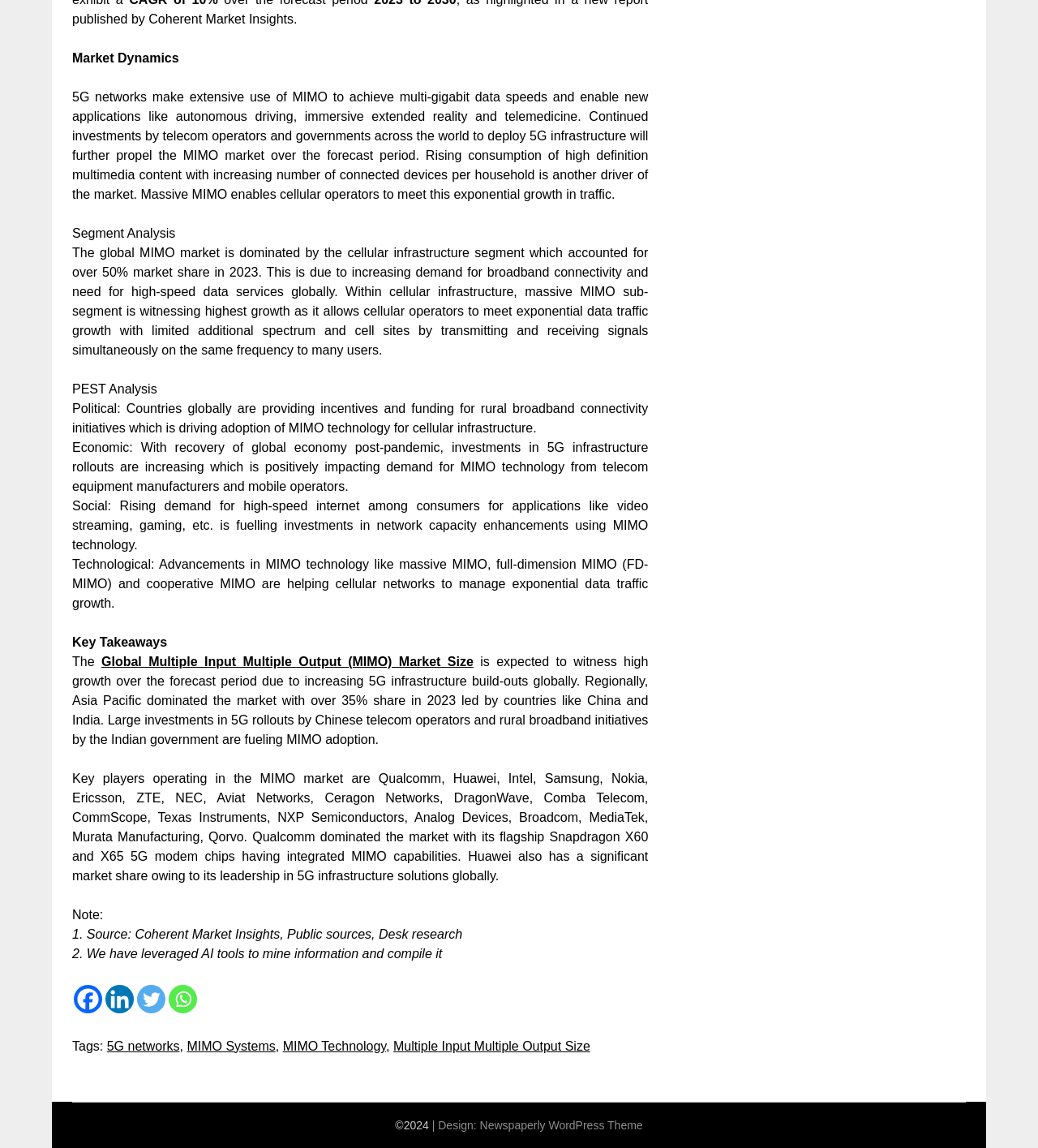Can you find the bounding box coordinates of the area I should click to execute the following instruction: "Read about the global MIMO market size"?

[0.098, 0.57, 0.456, 0.582]